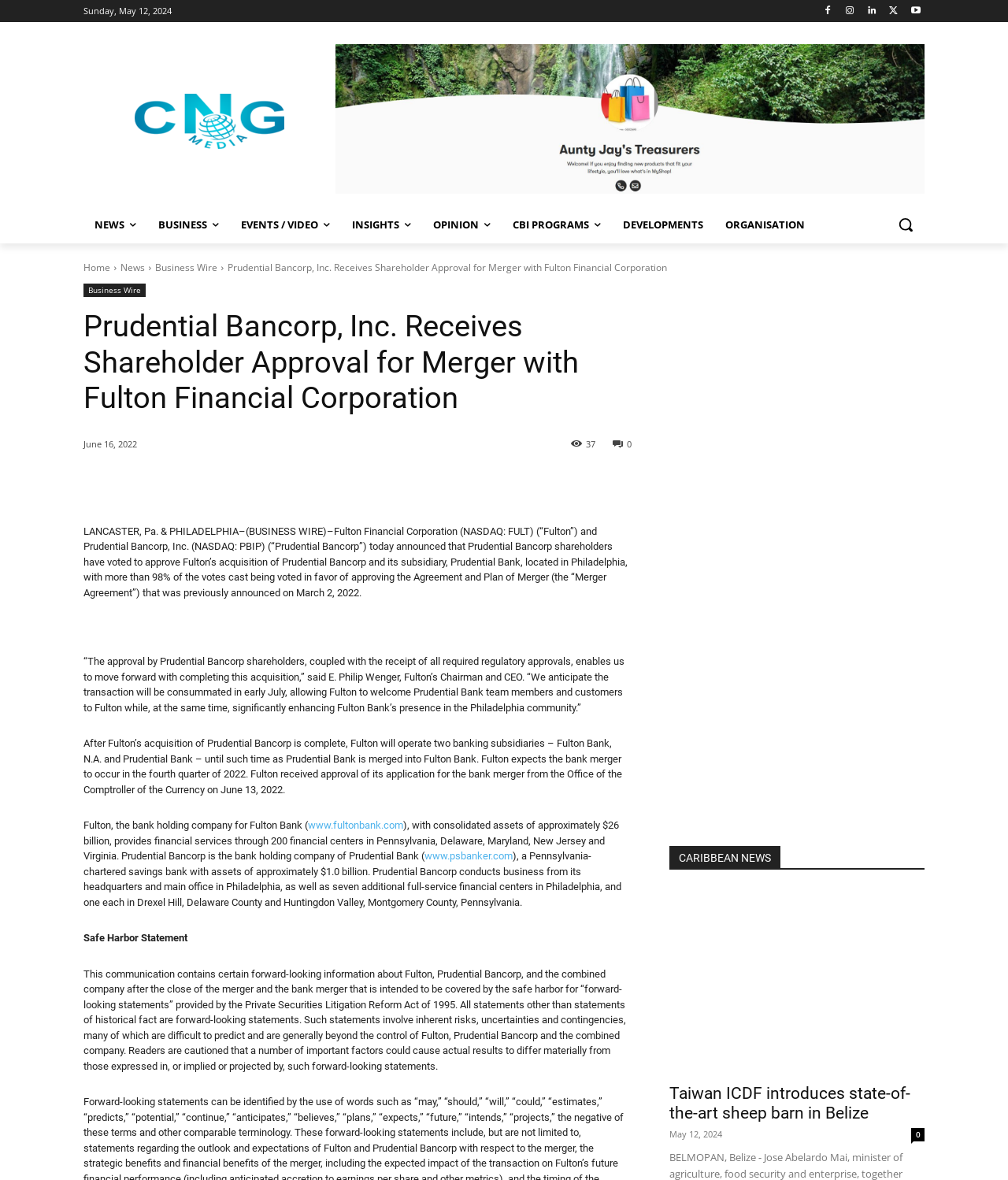Please provide a one-word or phrase answer to the question: 
How many financial centers does Fulton Bank have?

200